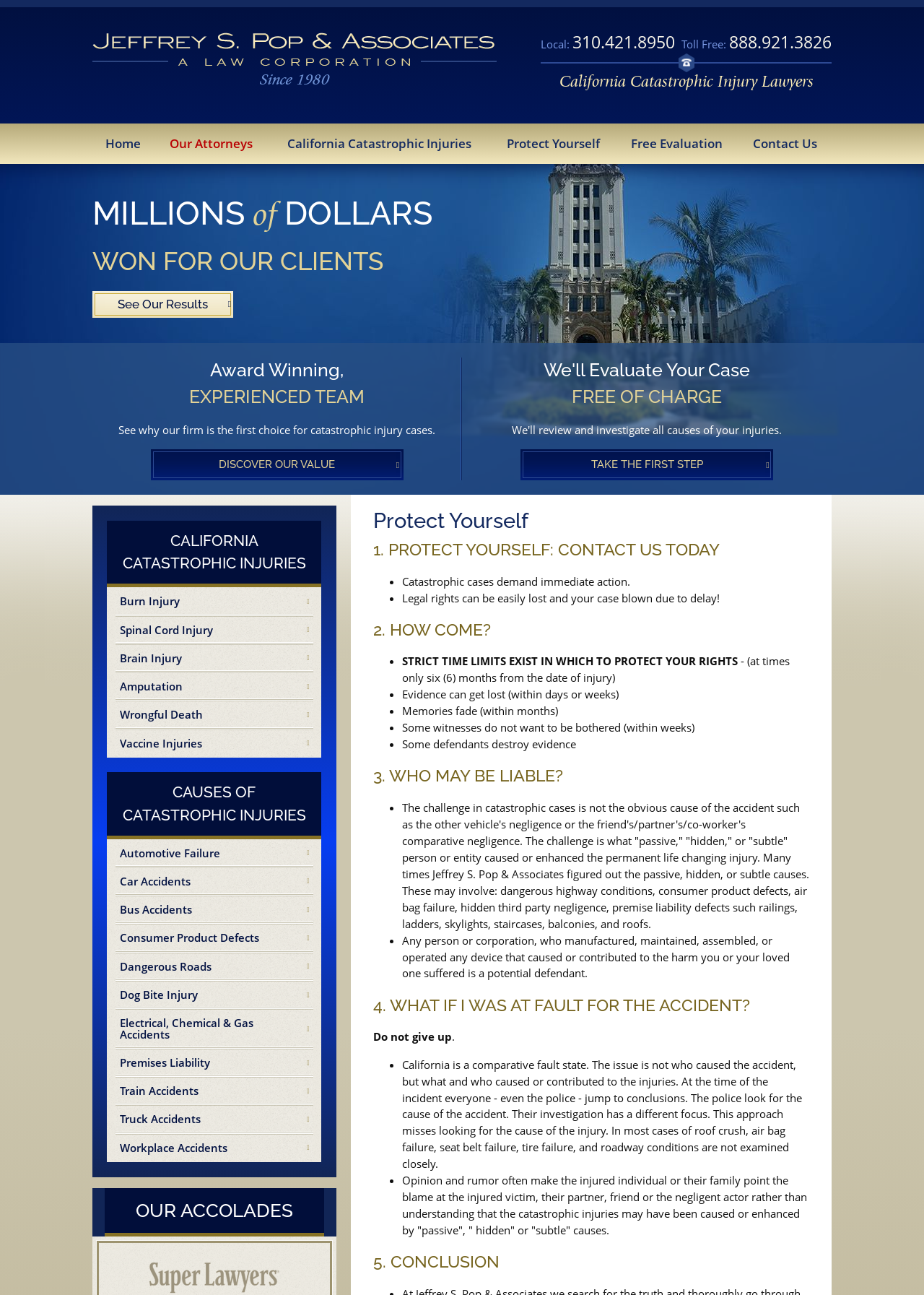What is the phone number for toll-free calls?
Could you please answer the question thoroughly and with as much detail as possible?

I found the answer by examining the contact information section of the webpage, where phone numbers are typically displayed. The text 'Toll Free: 888.921.3826' is present in this section, indicating that it is the phone number for toll-free calls.